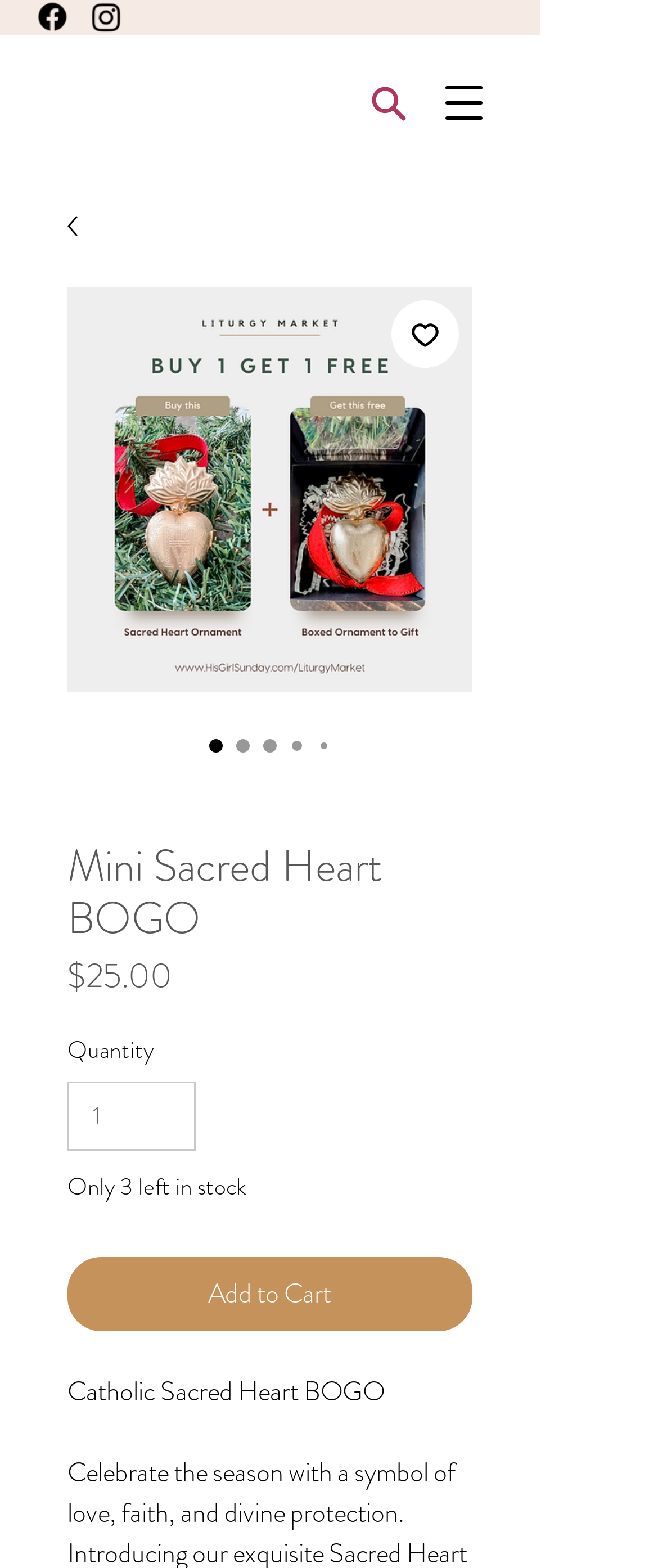What is the default selection for the product image?
Provide an in-depth and detailed explanation in response to the question.

The default selection for the product image can be determined by checking the radio buttons, where the first option 'Informational graphic of one sacred heart ornament to keep and another one boxed to gift' is checked, indicating it as the default selection.